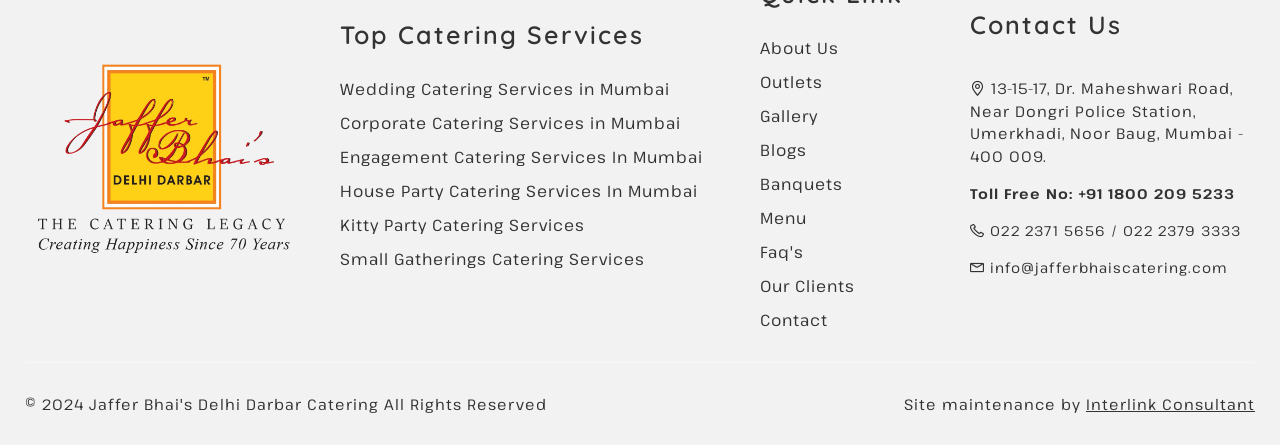Provide a single word or phrase answer to the question: 
What is the contact address of the catering service?

Dr. Maheshwari Road, Mumbai